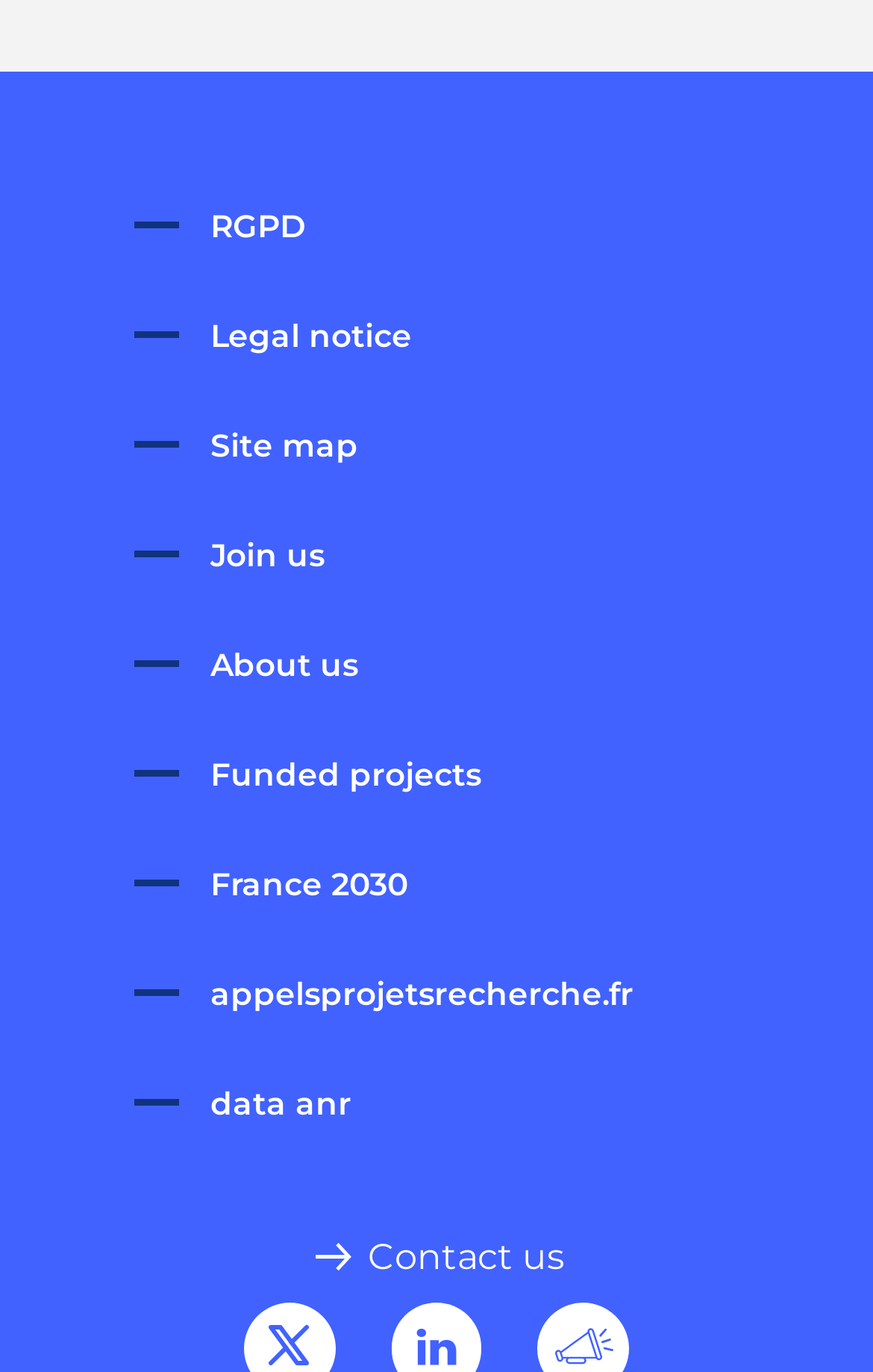What is the second link from the top in the footer?
Use the image to answer the question with a single word or phrase.

Legal notice